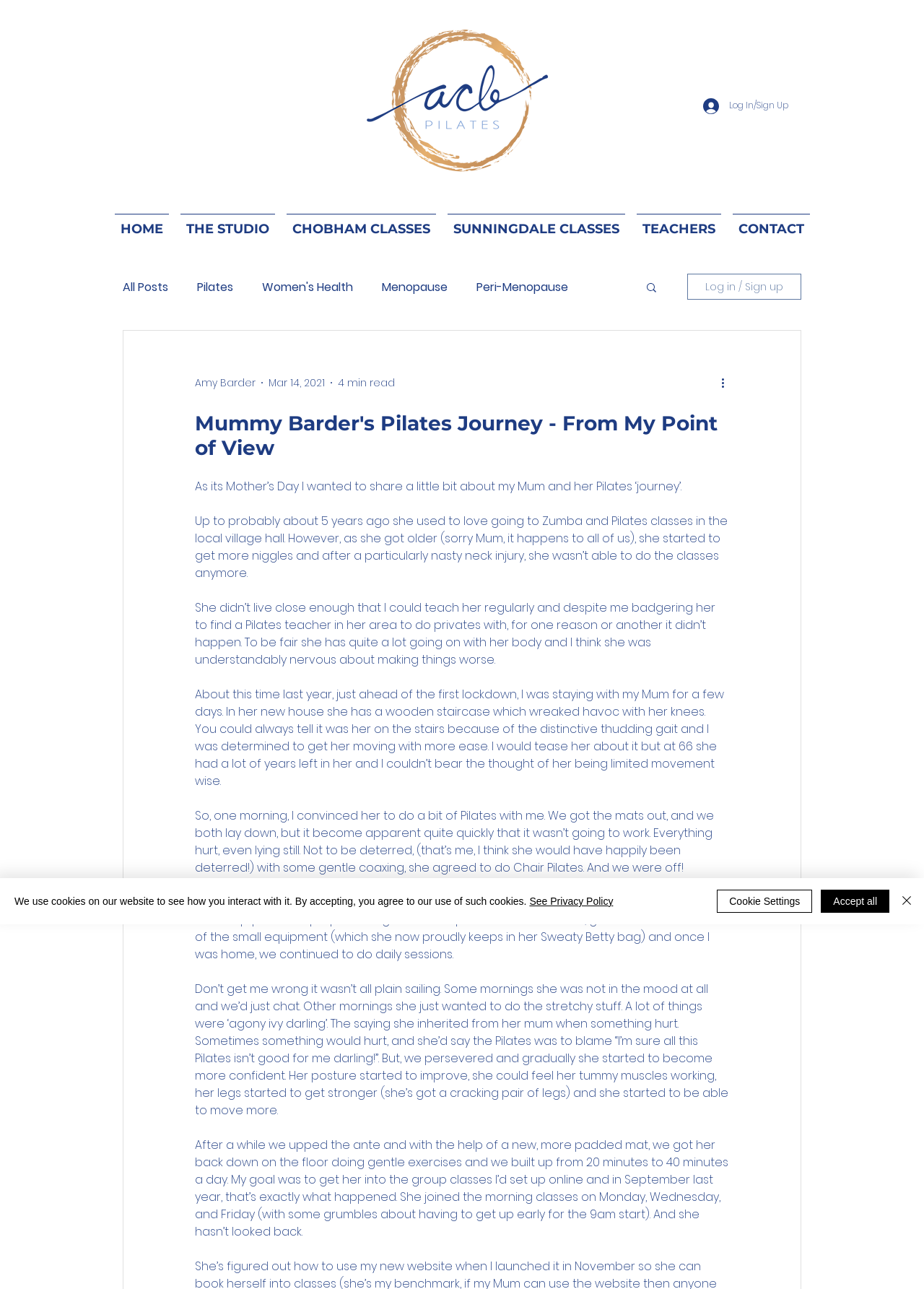How long did the author stay with her mum to do Pilates?
Please utilize the information in the image to give a detailed response to the question.

I found the answer by reading the static text element that says 'I stayed for a week and we did 20 minutes of Chair Pilates every morning...'.